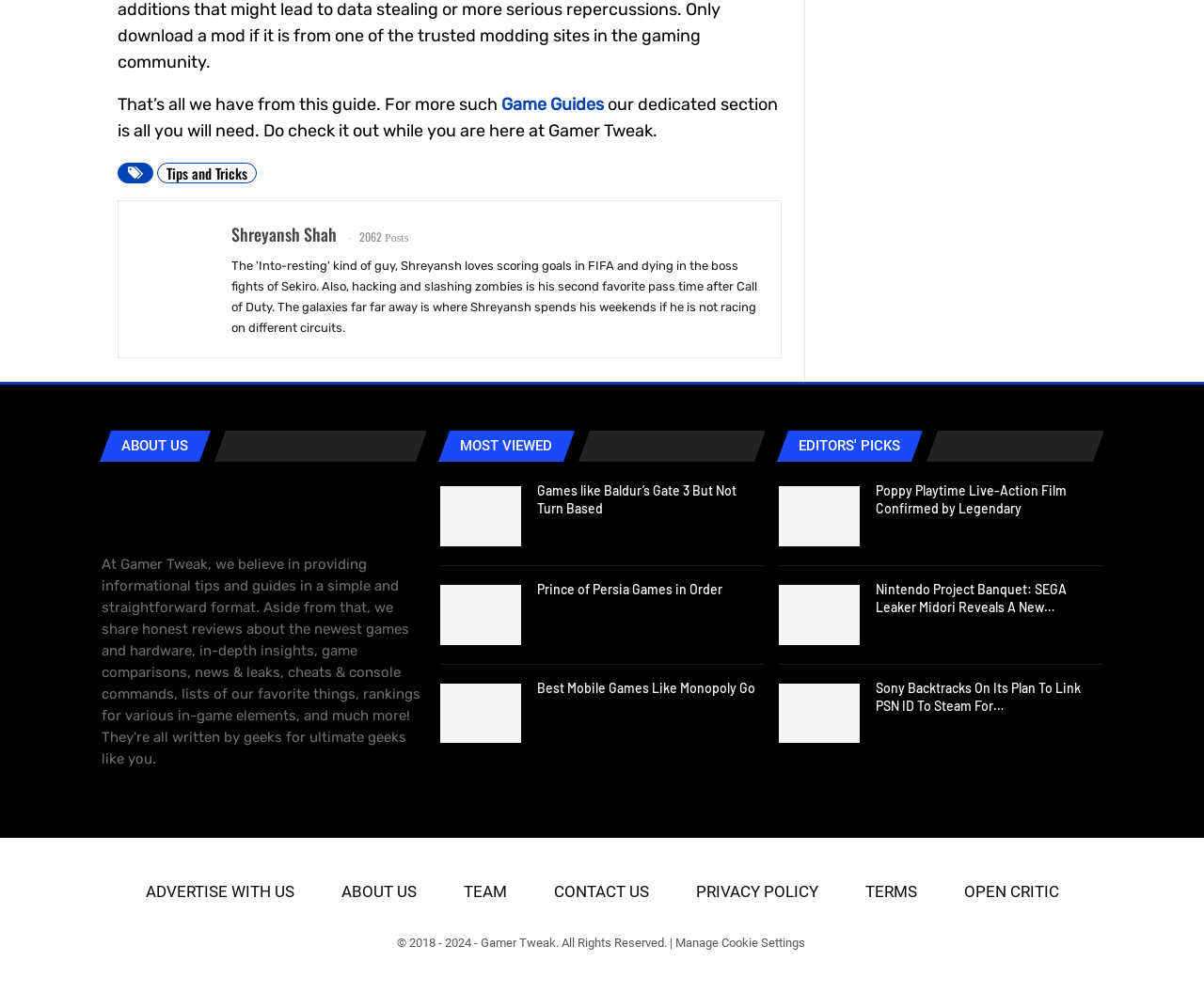Extract the bounding box coordinates for the UI element described by the text: "Terms". The coordinates should be in the form of [left, top, right, bottom] with values between 0 and 1.

[0.718, 0.888, 0.761, 0.907]